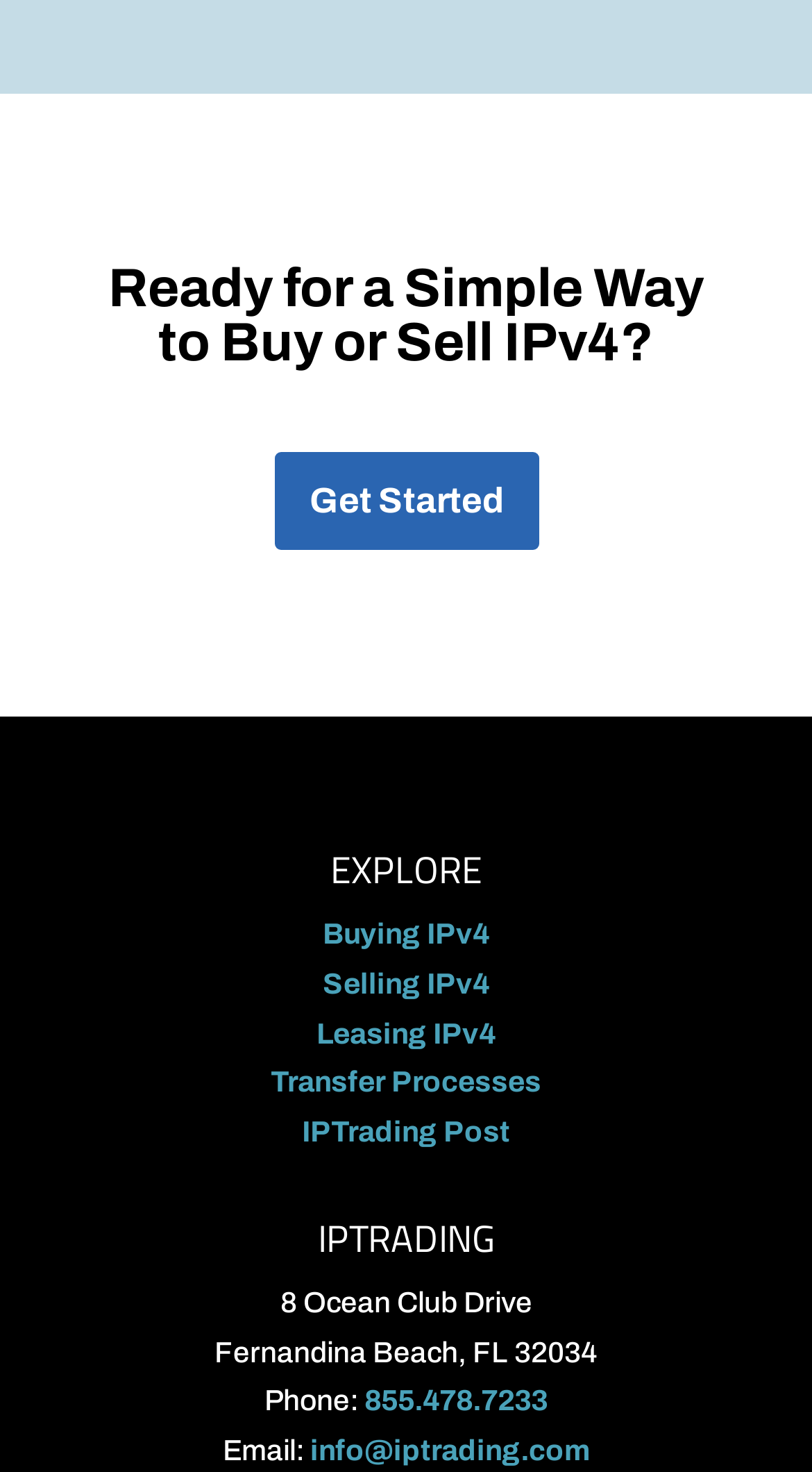Determine the bounding box coordinates of the clickable region to follow the instruction: "Read 'China unlikely to levy inheritance tax, for now'".

None